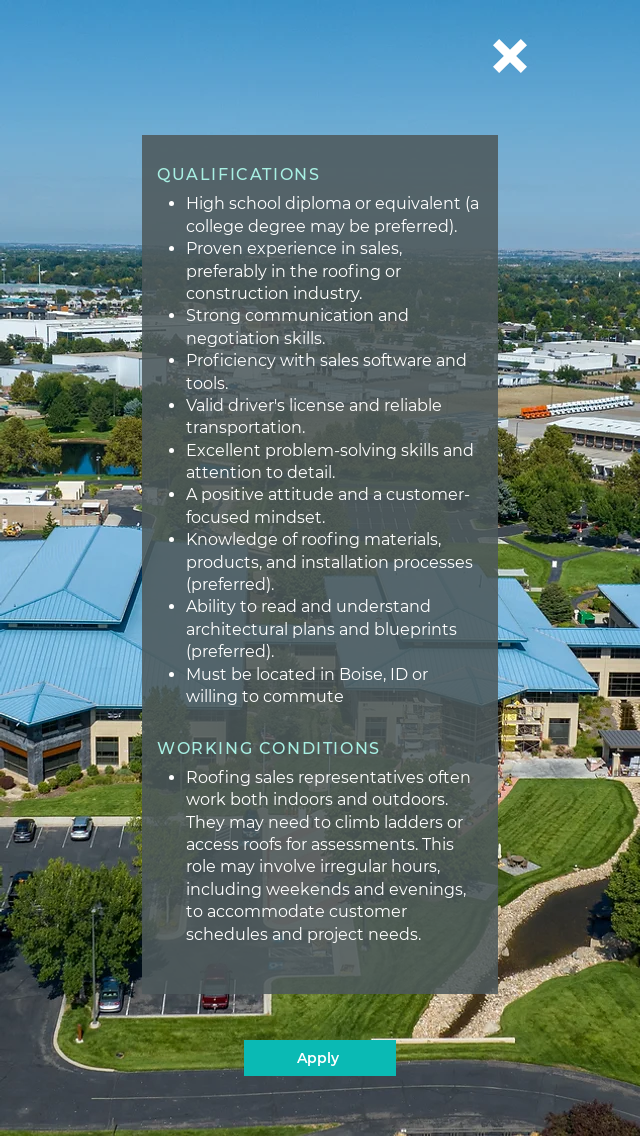Where does the roofing sales representative work?
Give a one-word or short-phrase answer derived from the screenshot.

Indoors and outdoors